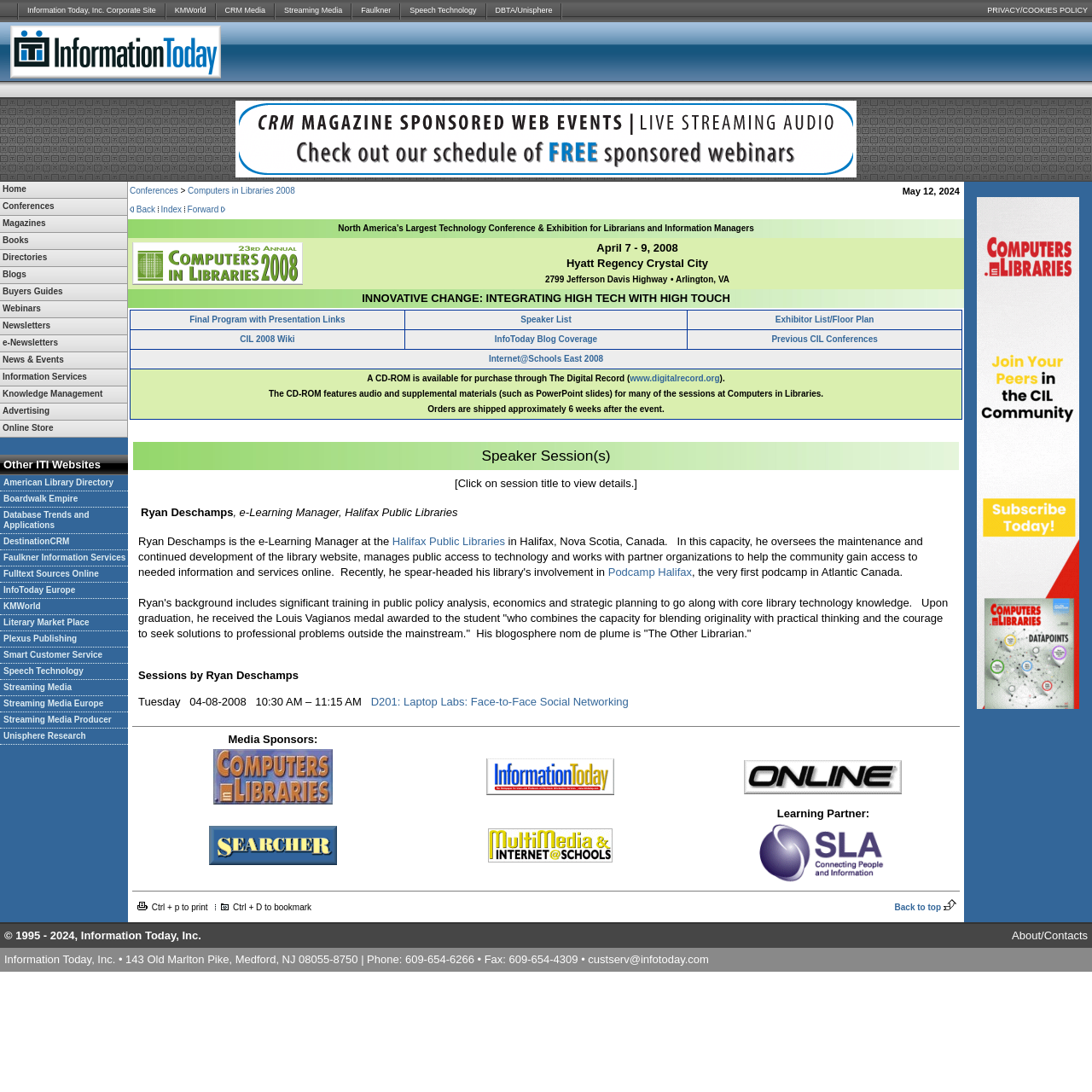What is the text of the second layout table cell?
Please craft a detailed and exhaustive response to the question.

I looked at the second layout table cell and found that it contains an iframe with the text 'Advertisement'.